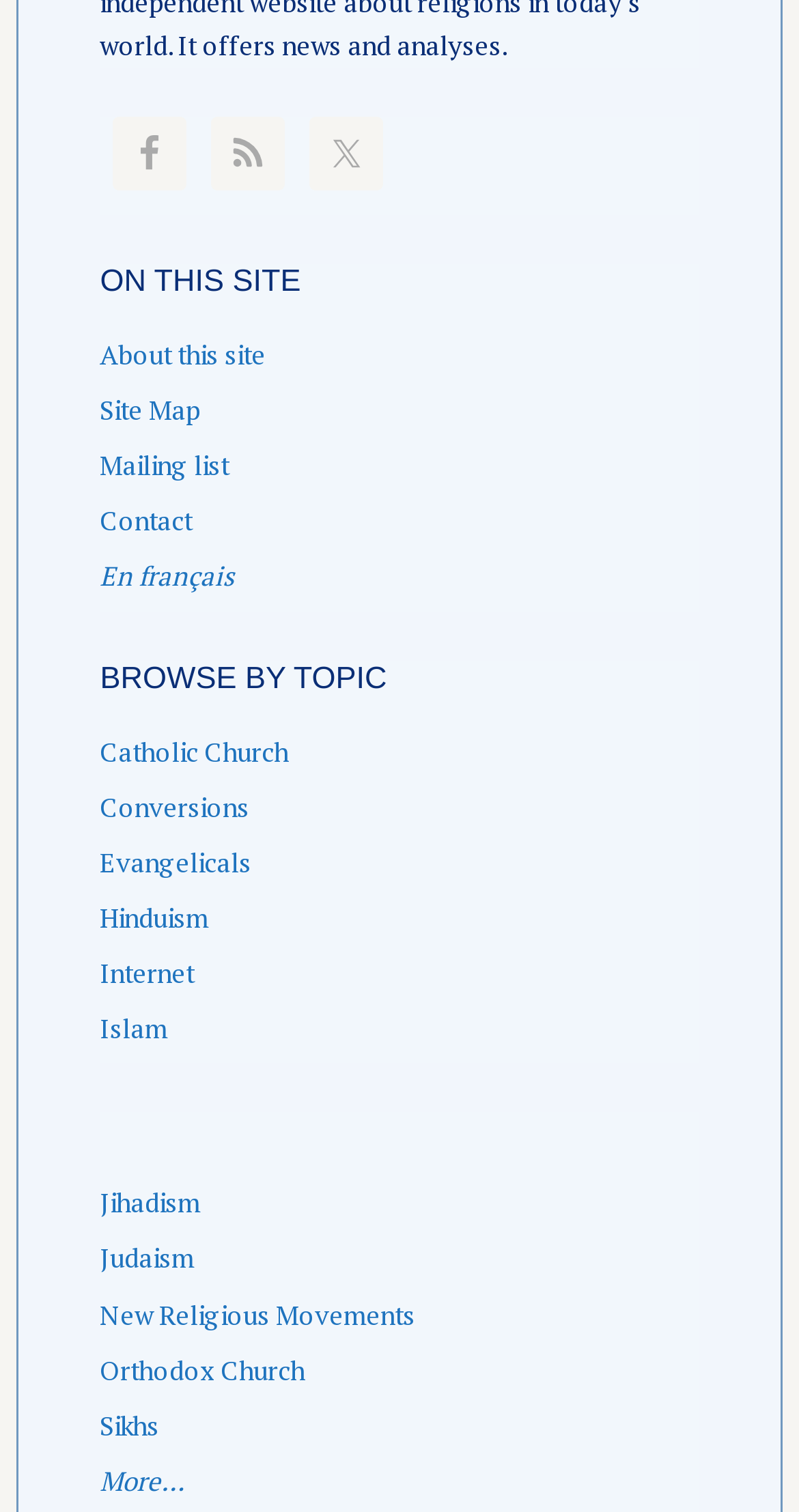Please determine the bounding box coordinates of the clickable area required to carry out the following instruction: "Browse by topic of Catholic Church". The coordinates must be four float numbers between 0 and 1, represented as [left, top, right, bottom].

[0.125, 0.484, 0.361, 0.509]